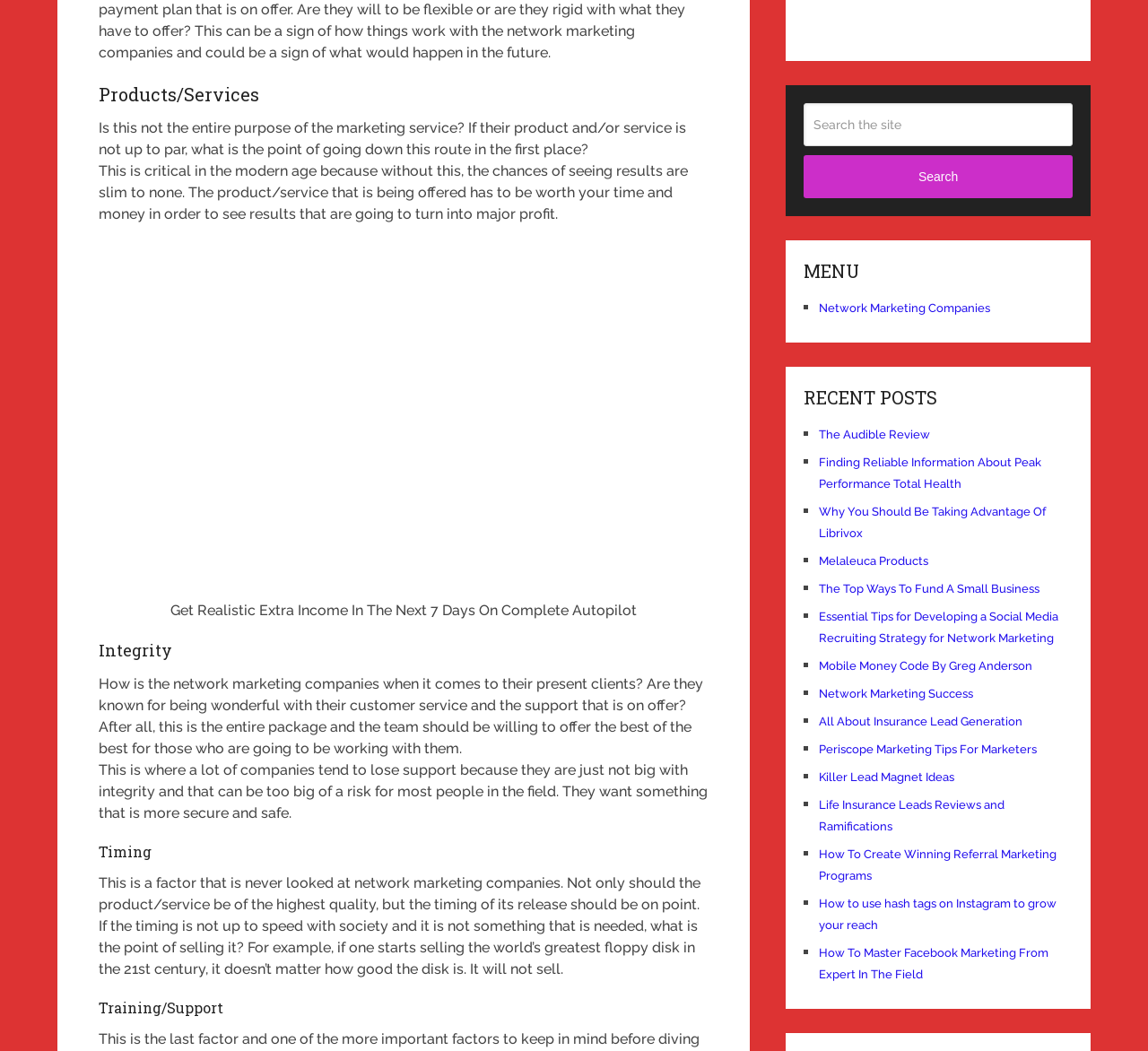Please identify the bounding box coordinates of the element that needs to be clicked to perform the following instruction: "Explore 'Integrity'".

[0.086, 0.609, 0.617, 0.63]